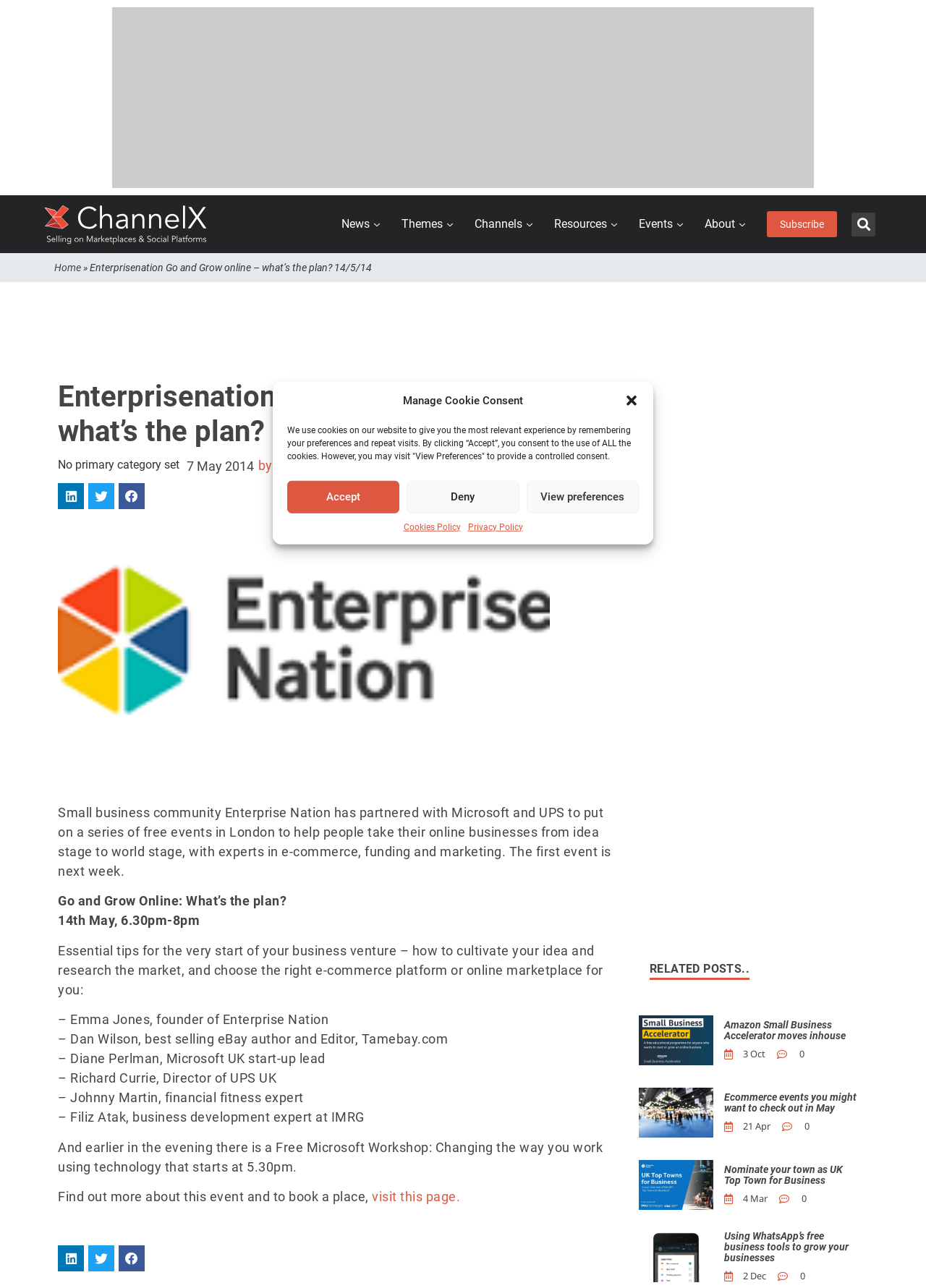What is the topic of the event on 14th May?
Answer the question with as much detail as possible.

The topic of the event on 14th May is 'Go and Grow Online' which can be inferred from the text 'Go and Grow Online: What’s the plan?' and the date '14th May, 6.30pm-8pm' mentioned in the webpage.